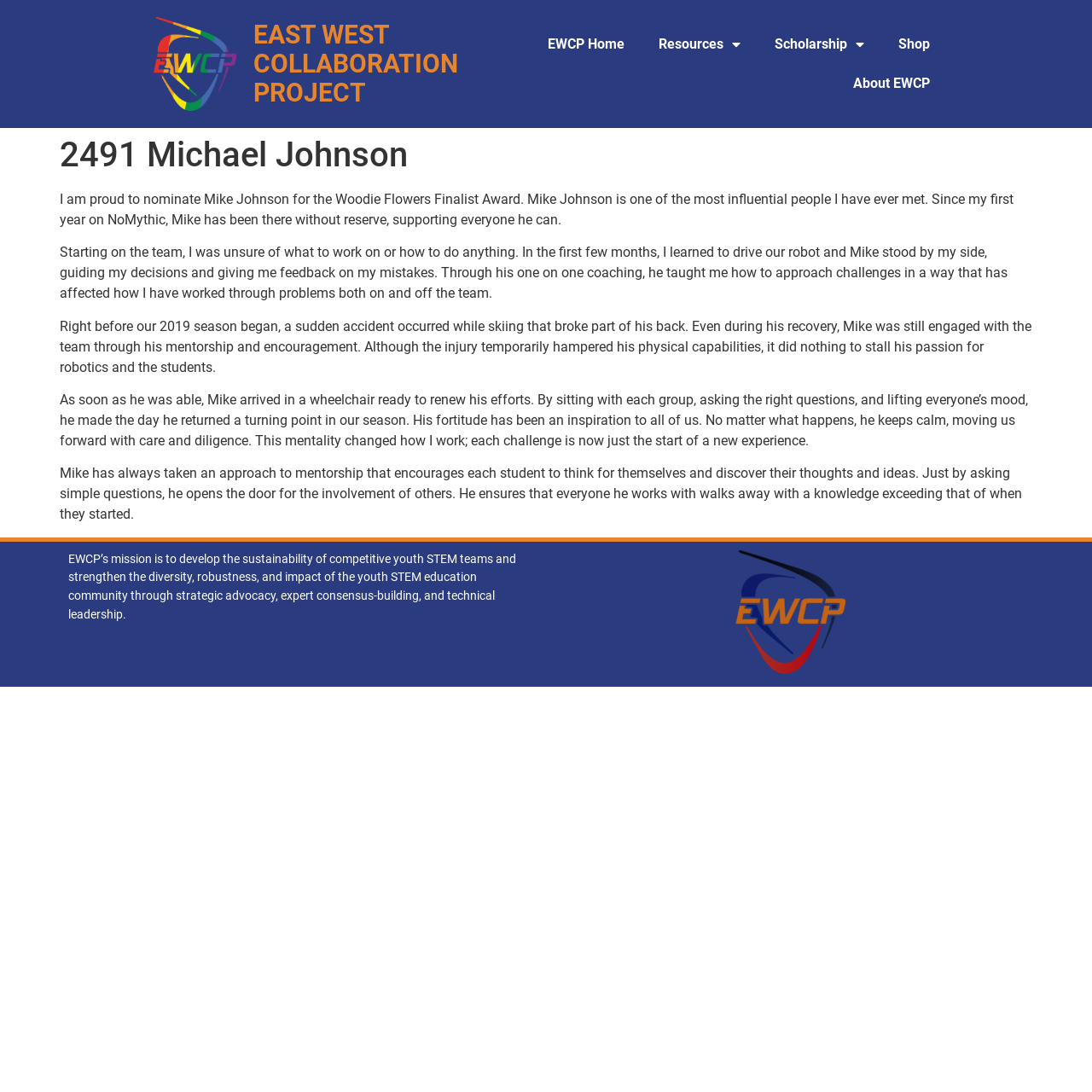Identify the bounding box for the UI element described as: "About EWCP". Ensure the coordinates are four float numbers between 0 and 1, formatted as [left, top, right, bottom].

[0.766, 0.059, 0.867, 0.094]